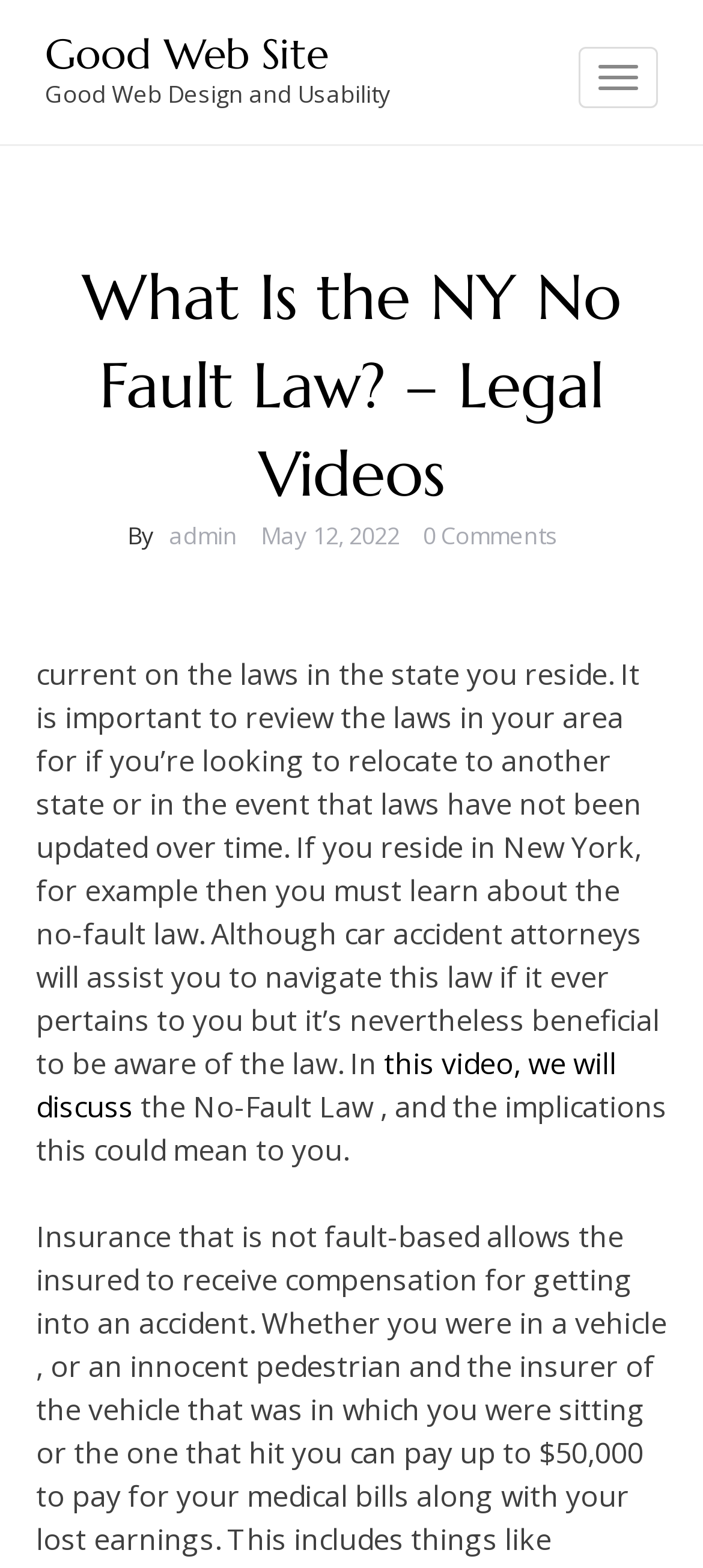Please identify and generate the text content of the webpage's main heading.

What Is the NY No Fault Law? – Legal Videos